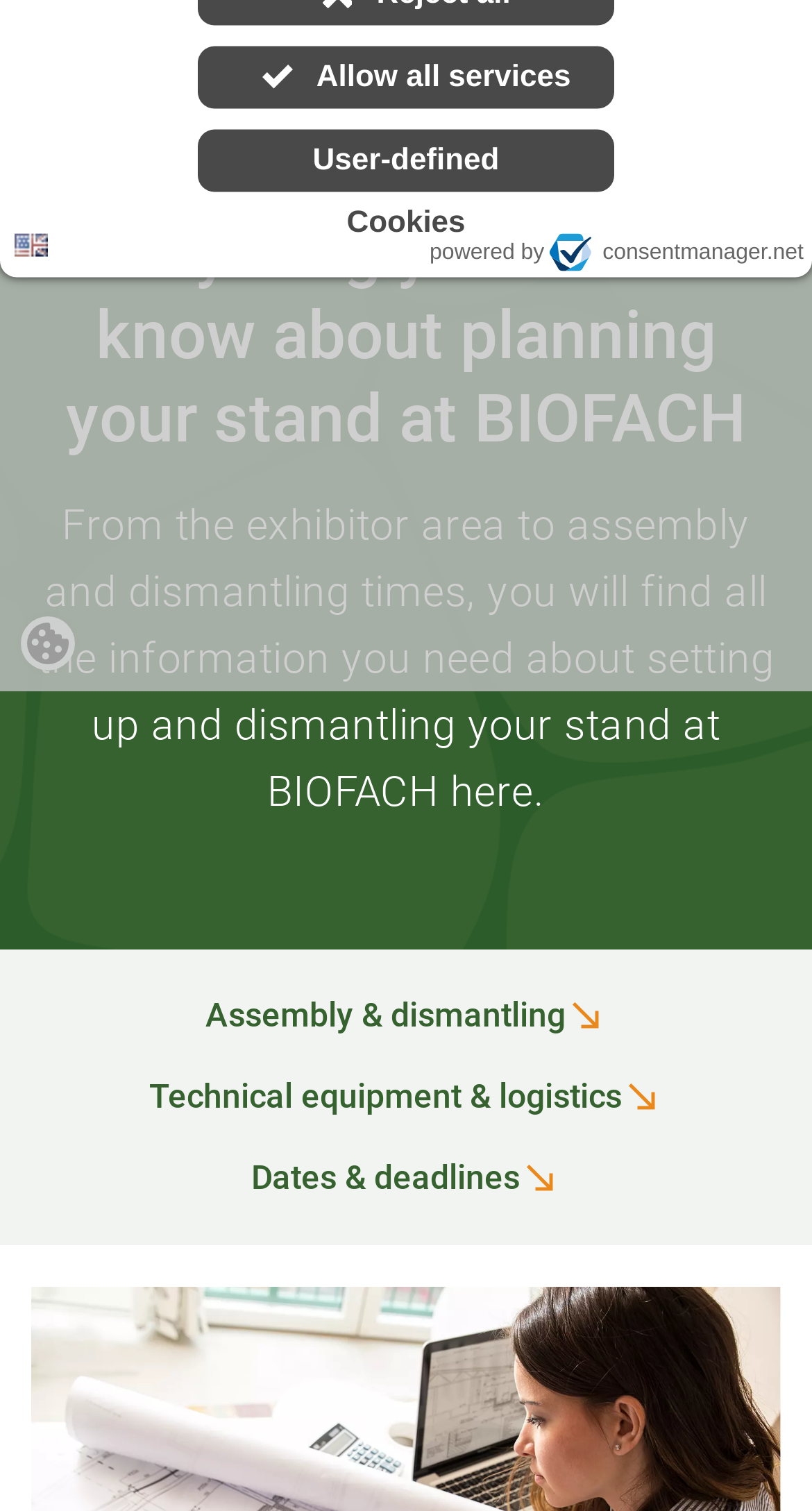Using the webpage screenshot, locate the HTML element that fits the following description and provide its bounding box: "Trade fair logistics".

[0.09, 0.297, 0.433, 0.361]